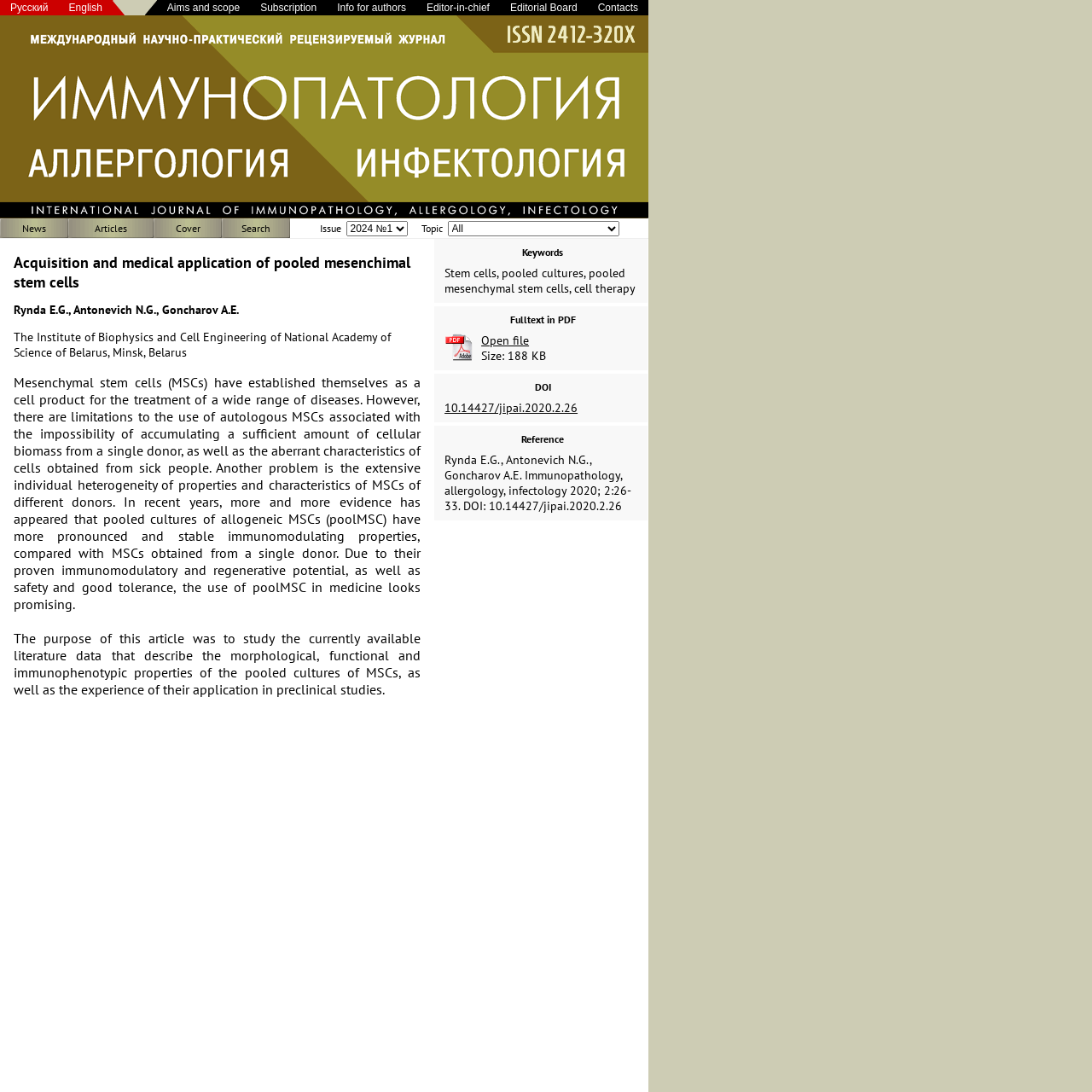What is the title of the journal?
Using the information from the image, answer the question thoroughly.

I found this title by looking at the second row of the layout table, which contains an image with the title of the journal.